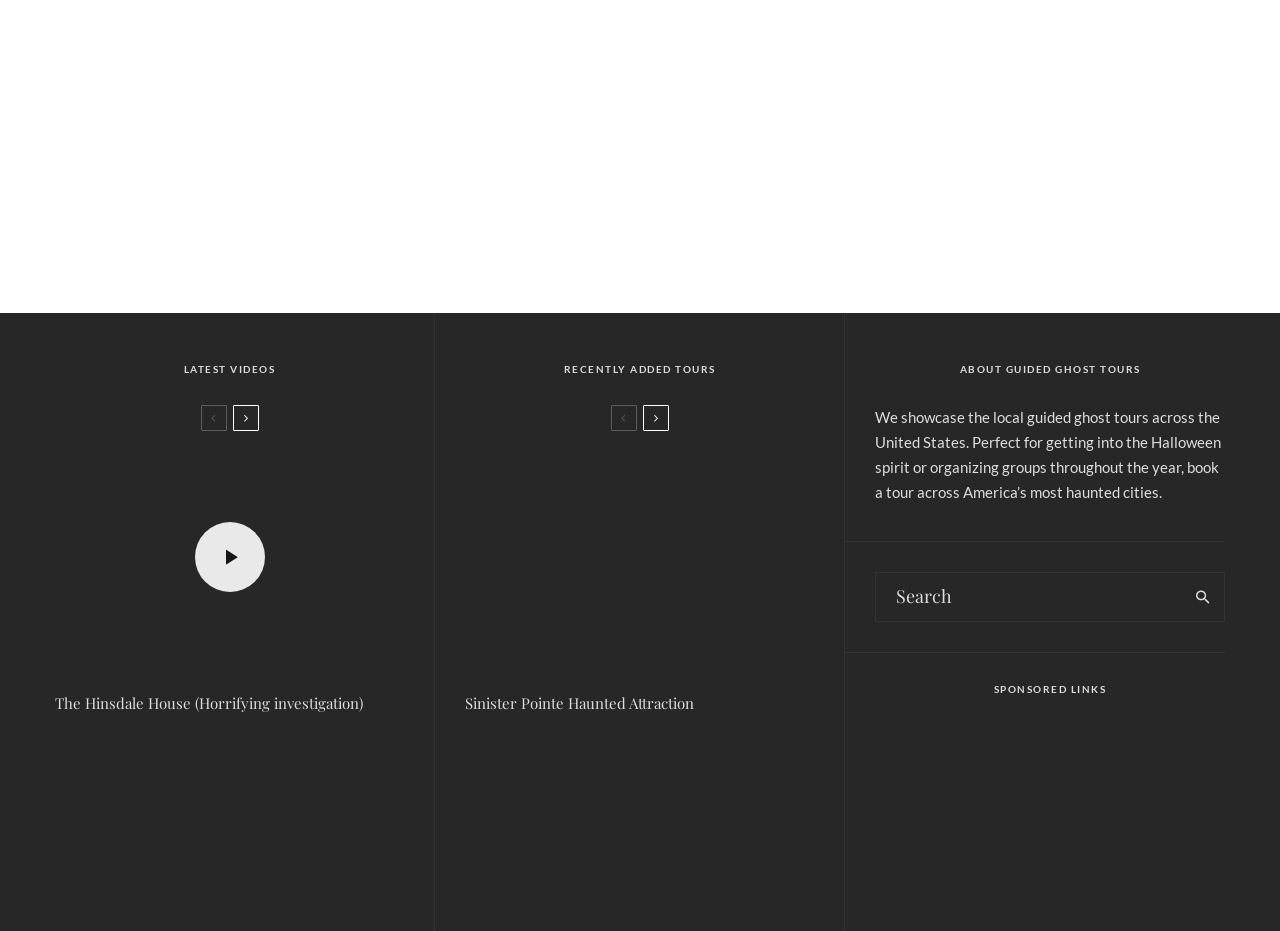Using the provided element description, identify the bounding box coordinates as (top-left x, top-left y, bottom-right x, bottom-right y). Ensure all values are between 0 and 1. Description: The Witches of Ravenswood

[0.267, 0.194, 0.42, 0.256]